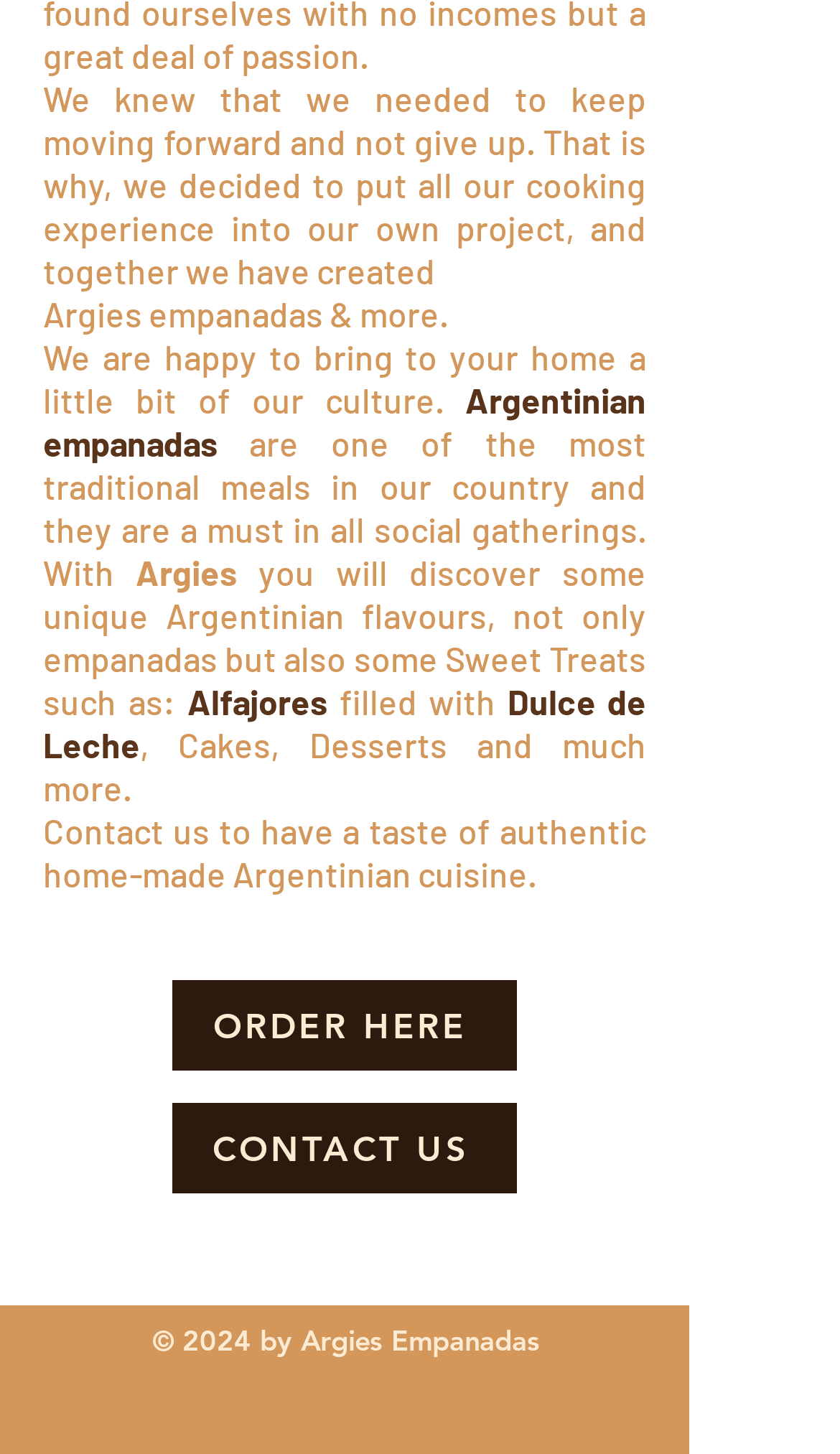What type of treats are mentioned besides empanadas?
Provide a detailed answer to the question, using the image to inform your response.

The text 'you will discover some unique Argentinian flavours, not only empanadas but also some Sweet Treats such as:' indicates that Sweet Treats are mentioned besides empanadas.